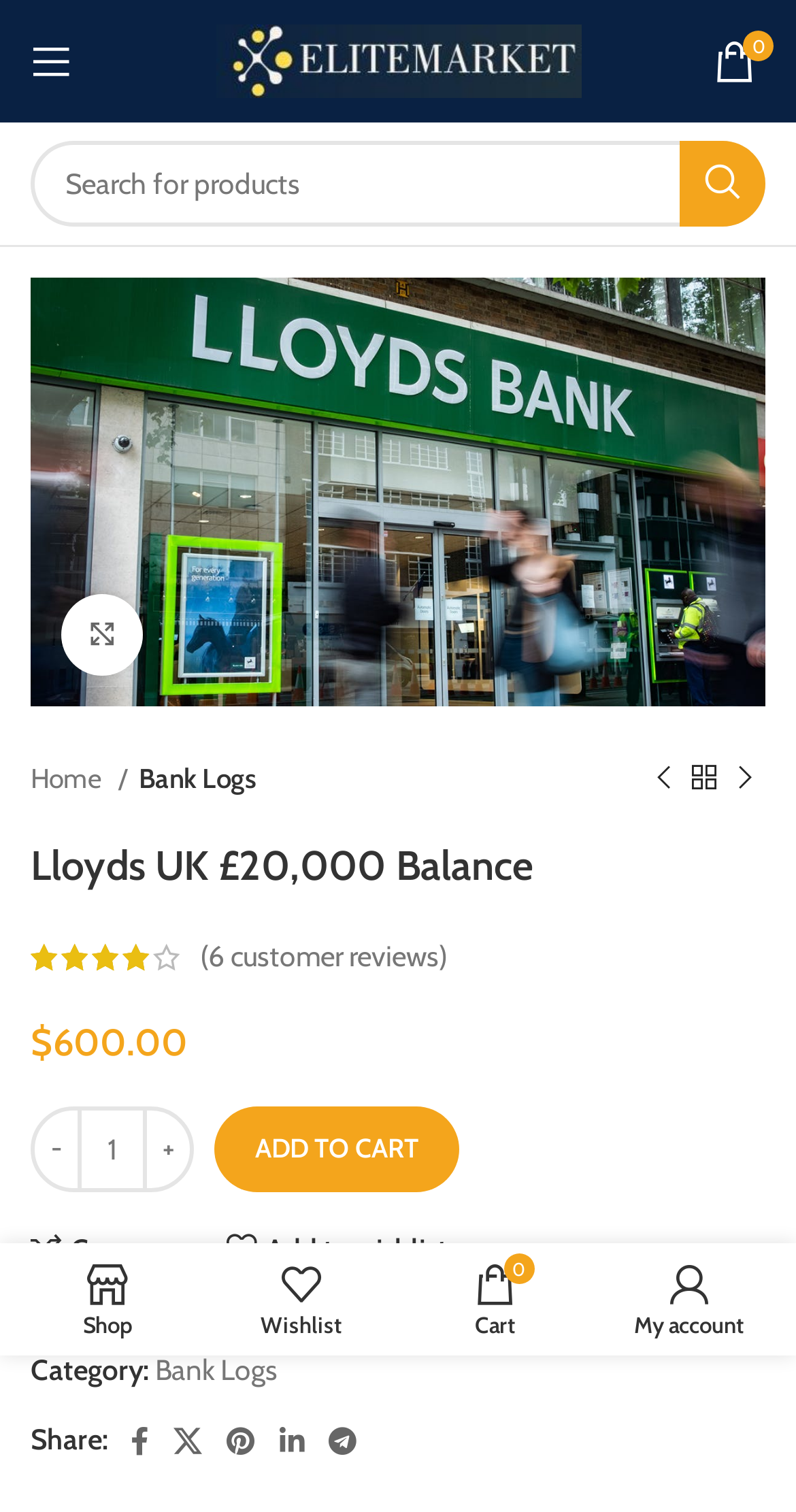Could you highlight the region that needs to be clicked to execute the instruction: "Compare products"?

[0.038, 0.815, 0.232, 0.836]